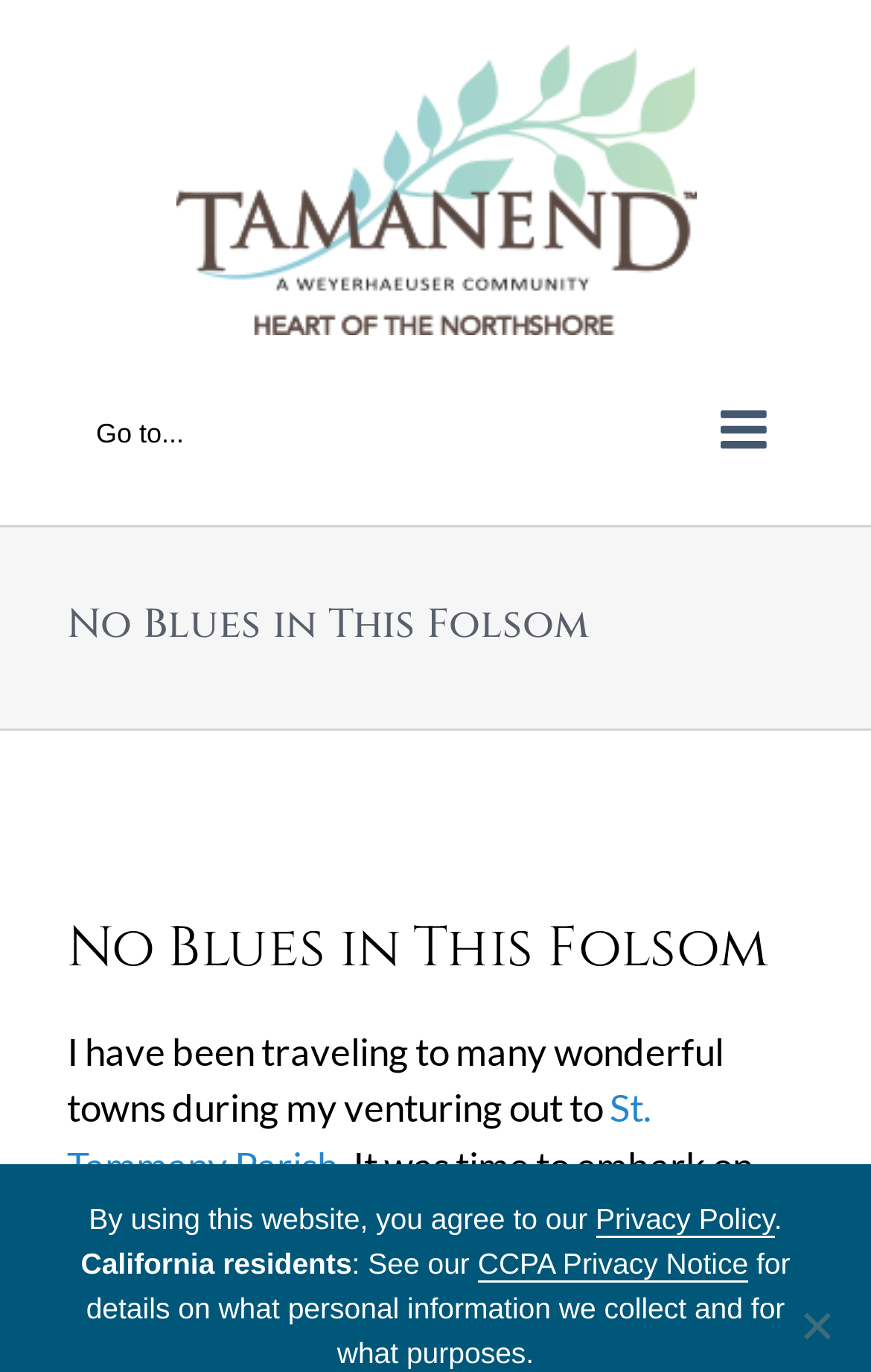Provide a thorough and detailed response to the question by examining the image: 
Is there a way to navigate the website?

I found a navigation element with the description 'Main Menu Mobile' that contains a button to open the main menu. This suggests that the website can be navigated through the main menu, which is accessible through the button.